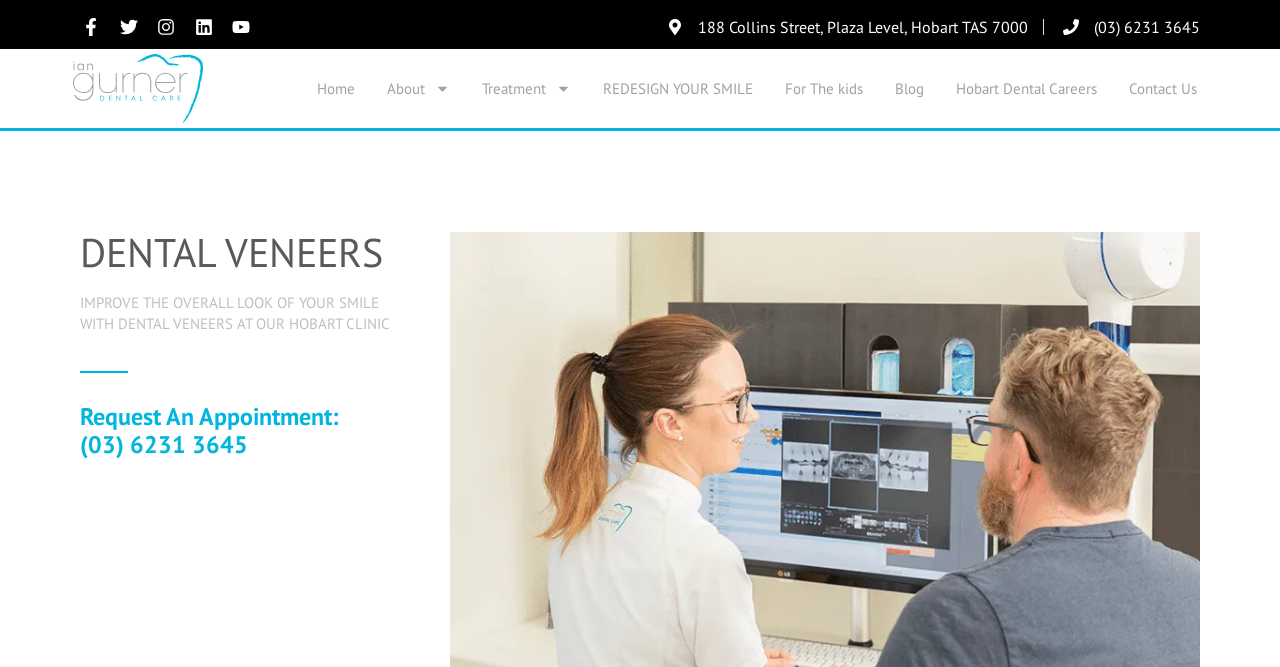What is the address of the dental clinic?
Give a comprehensive and detailed explanation for the question.

I found the address by looking at the static text element with the bounding box coordinates [0.545, 0.025, 0.803, 0.055], which contains the address '188 Collins Street, Plaza Level, Hobart TAS 7000'.